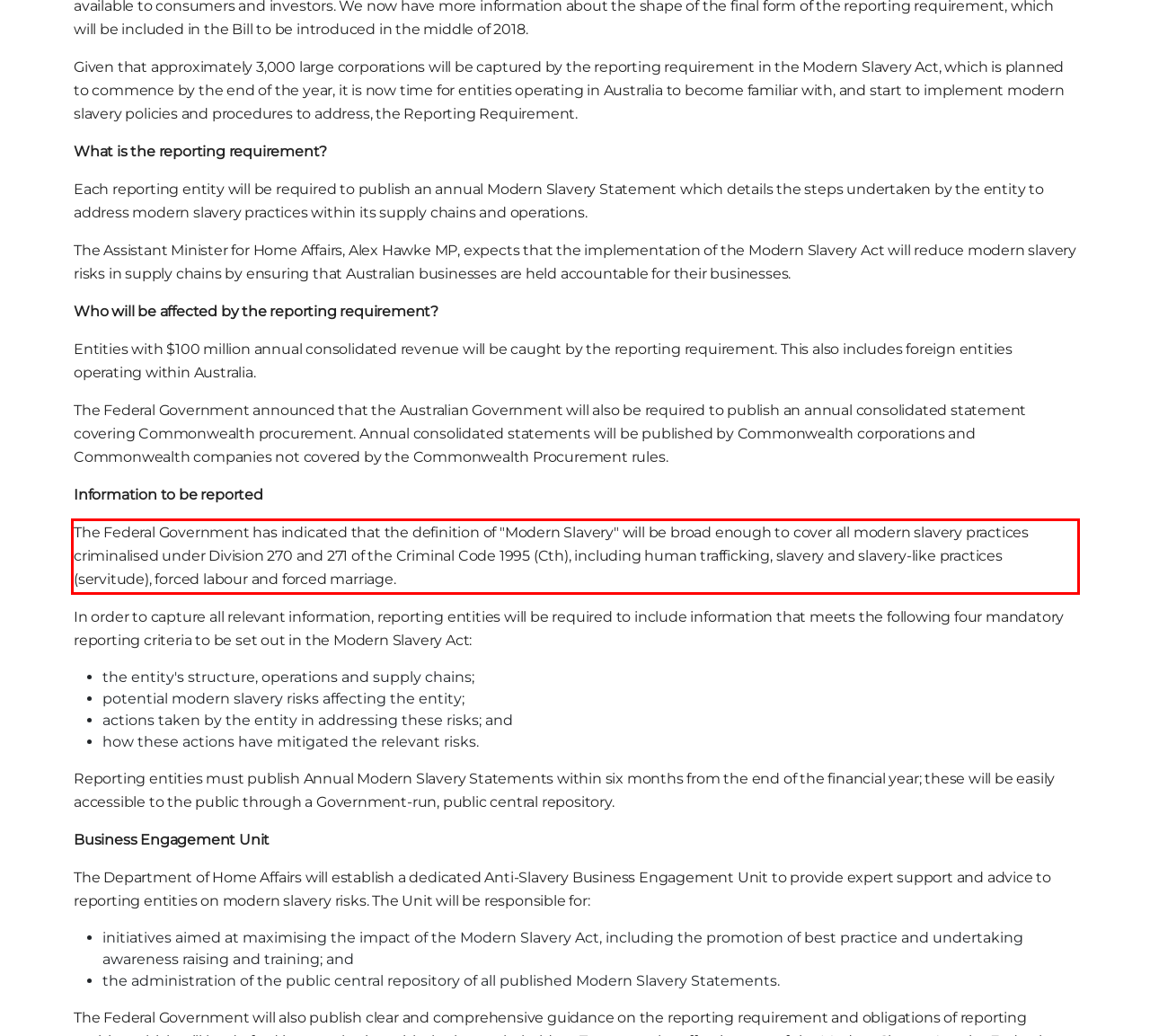Given a screenshot of a webpage, locate the red bounding box and extract the text it encloses.

The Federal Government has indicated that the definition of "Modern Slavery" will be broad enough to cover all modern slavery practices criminalised under Division 270 and 271 of the Criminal Code 1995 (Cth), including human trafficking, slavery and slavery-like practices (servitude), forced labour and forced marriage.